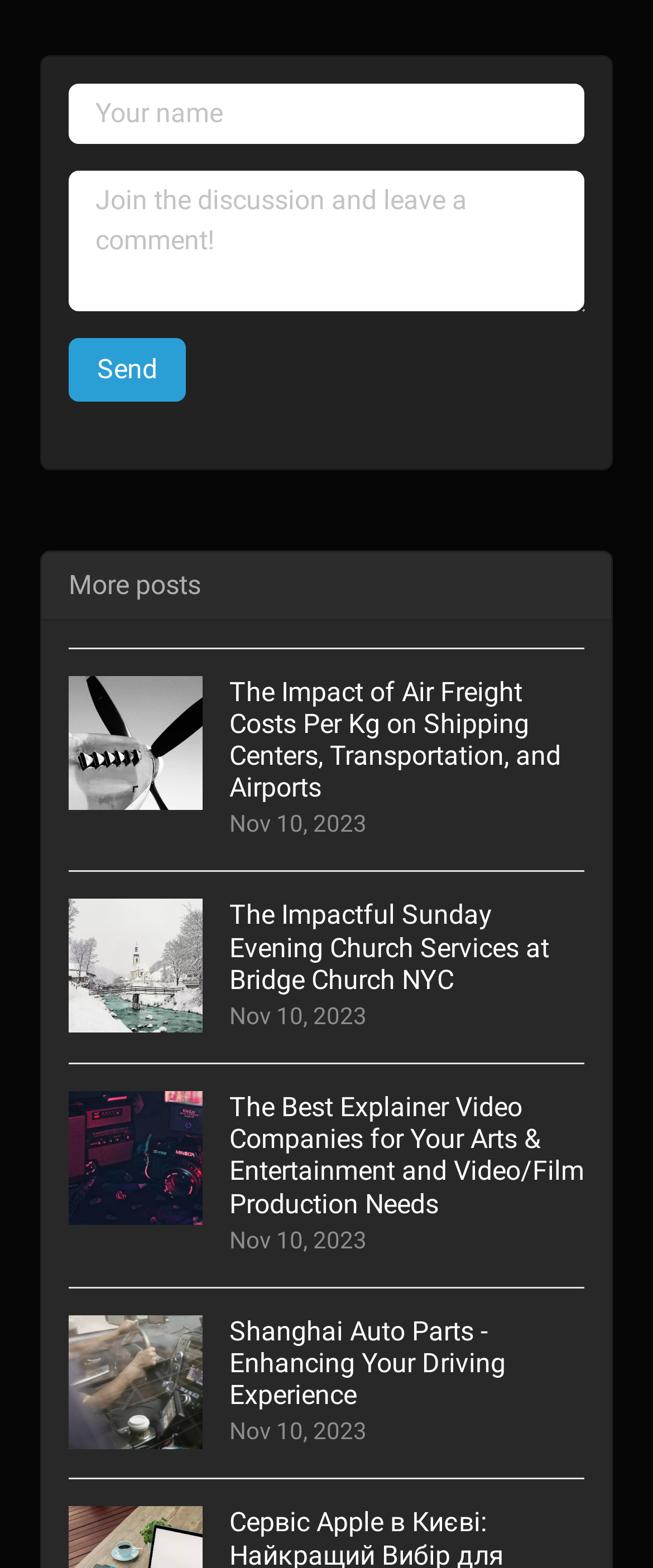Respond to the question with just a single word or phrase: 
What is the common theme among the blog post titles?

Various topics